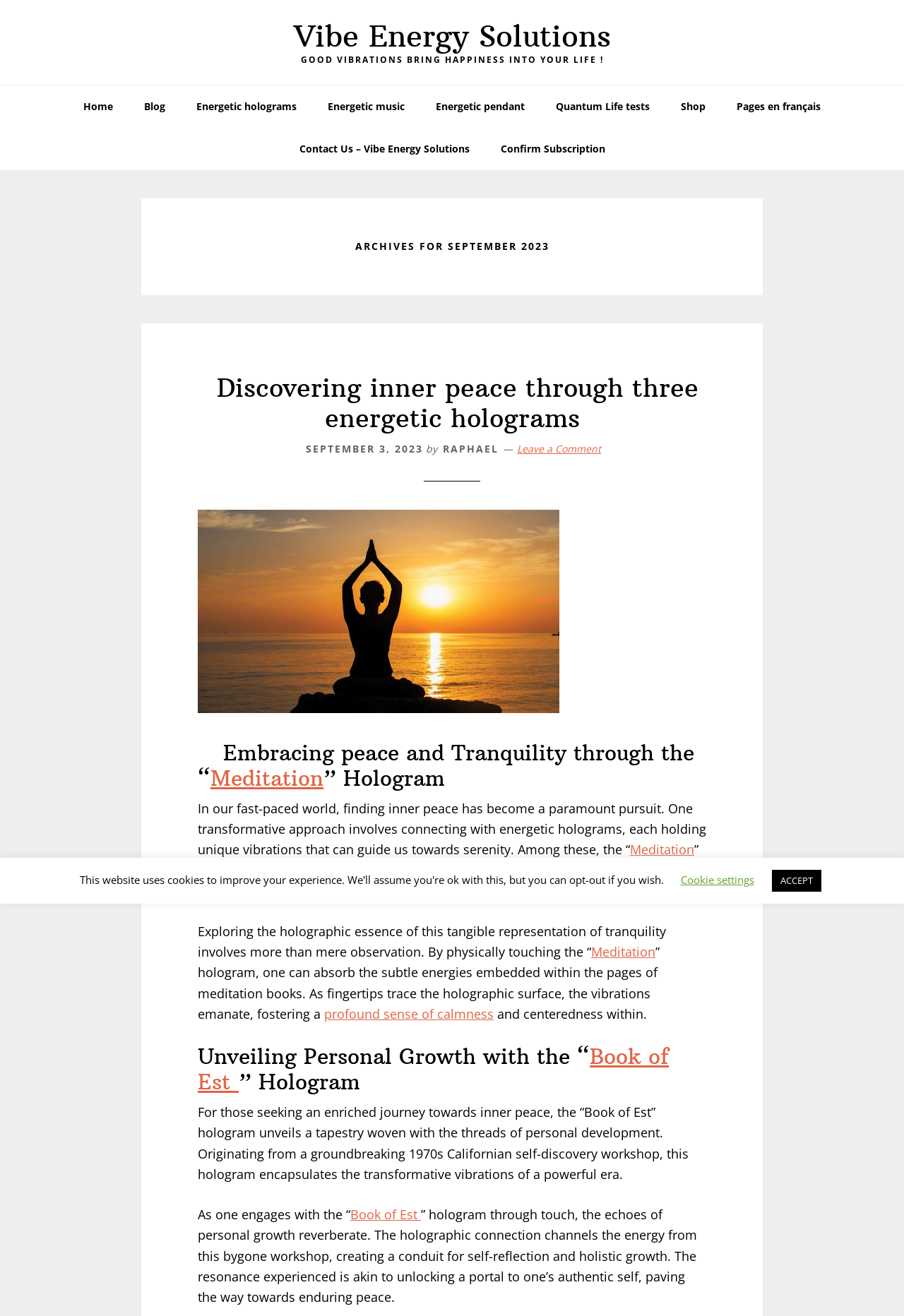Please find the bounding box coordinates of the element that you should click to achieve the following instruction: "Discover inner peace through three energetic holograms". The coordinates should be presented as four float numbers between 0 and 1: [left, top, right, bottom].

[0.228, 0.283, 0.772, 0.33]